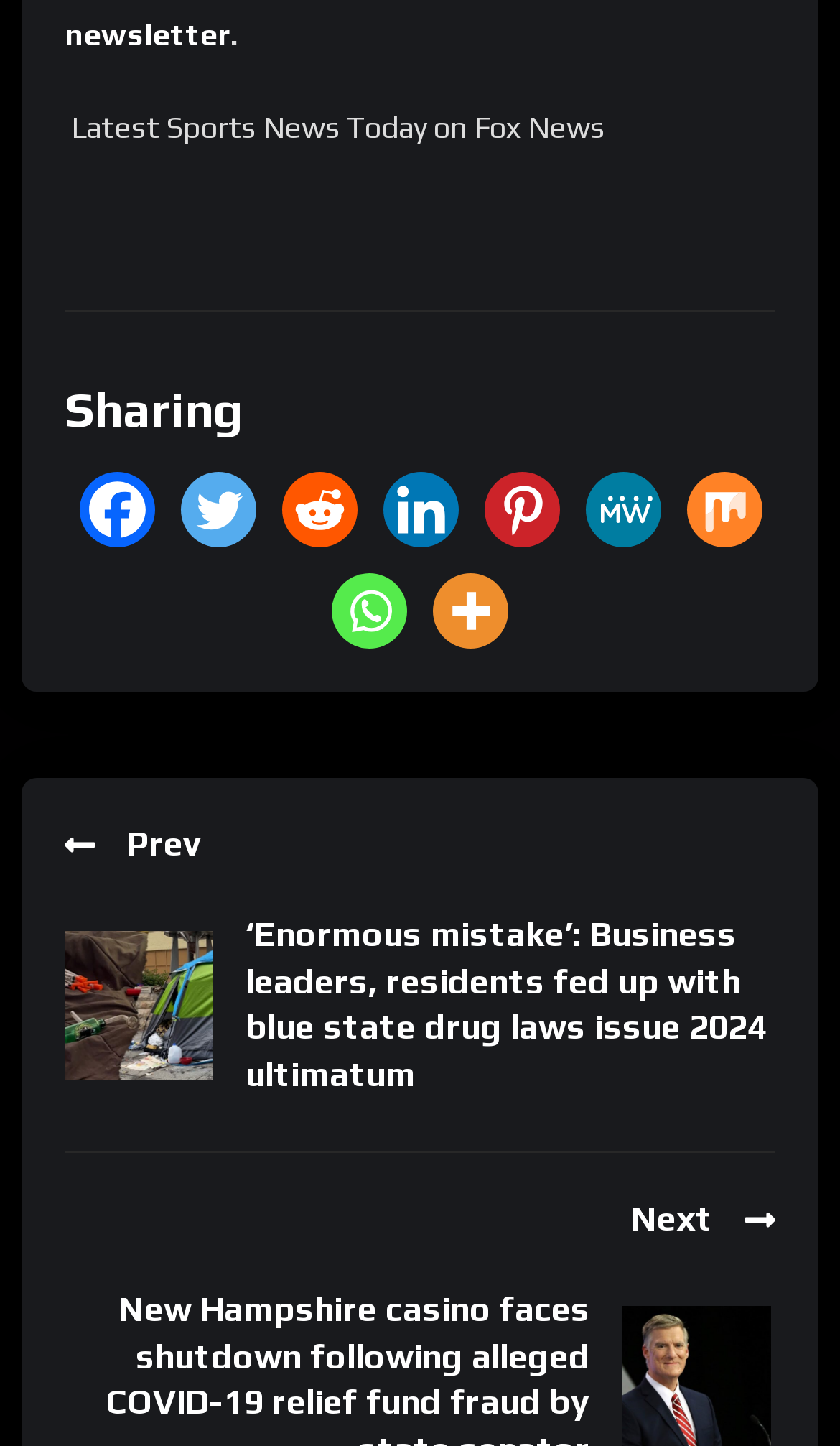Kindly determine the bounding box coordinates for the clickable area to achieve the given instruction: "Click on Film category".

None